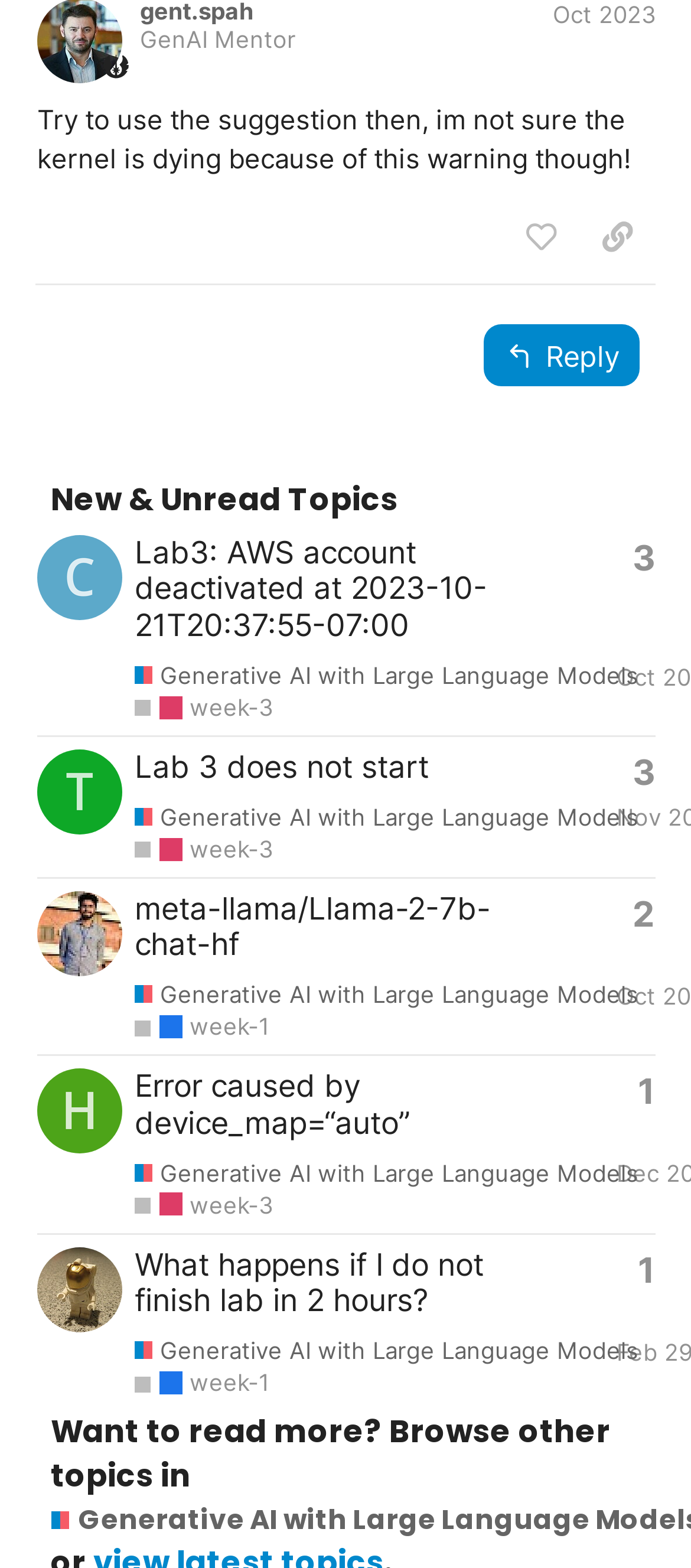How many replies does the topic 'Lab 3 does not start' have?
Provide an in-depth and detailed answer to the question.

I looked at the row in the table under the 'New & Unread Topics' heading that has the title 'Lab 3 does not start', and it says 'This topic has 3 replies'.